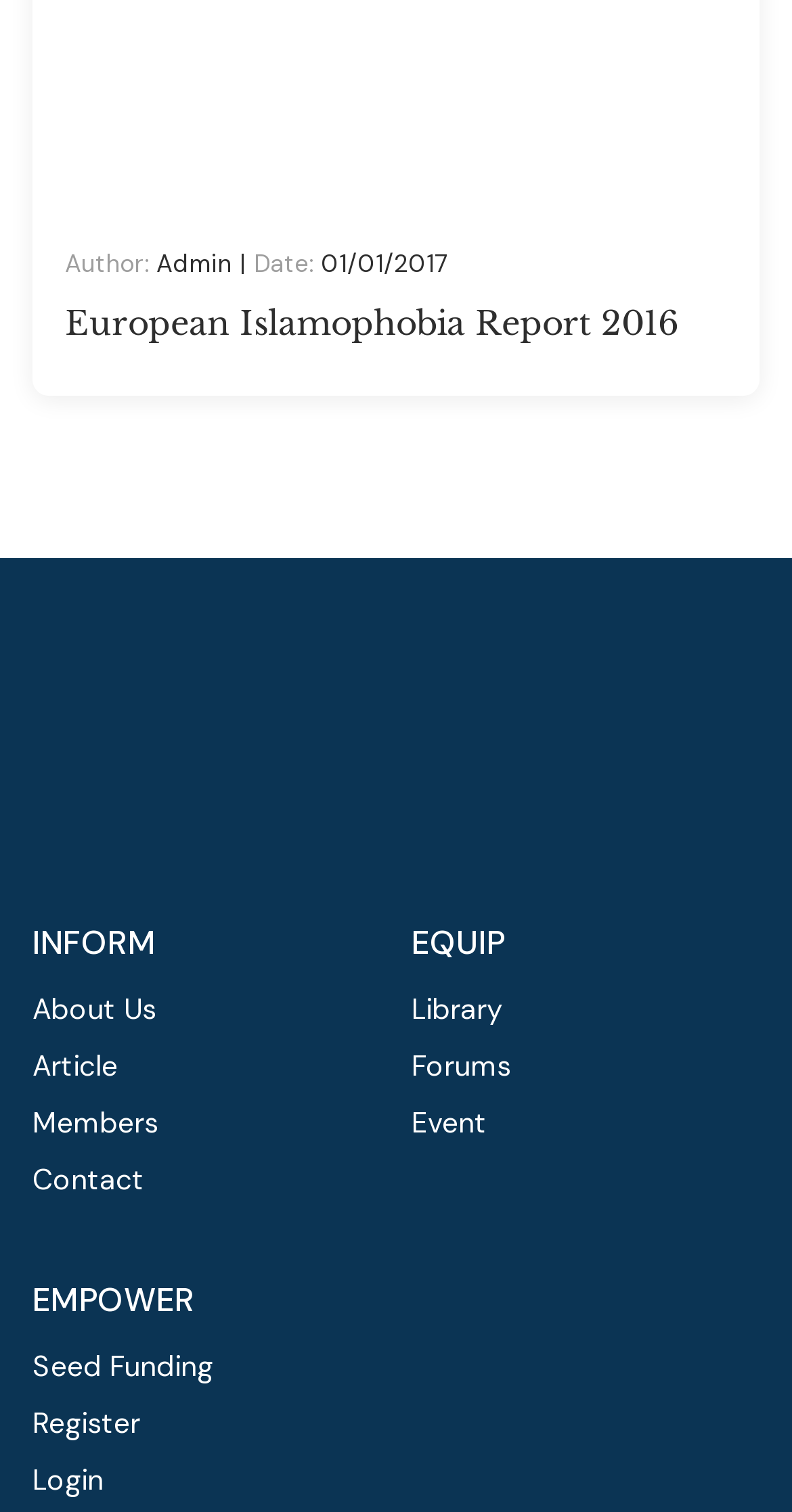Locate the bounding box coordinates of the area where you should click to accomplish the instruction: "Visit Facebook".

[0.041, 0.525, 0.103, 0.557]